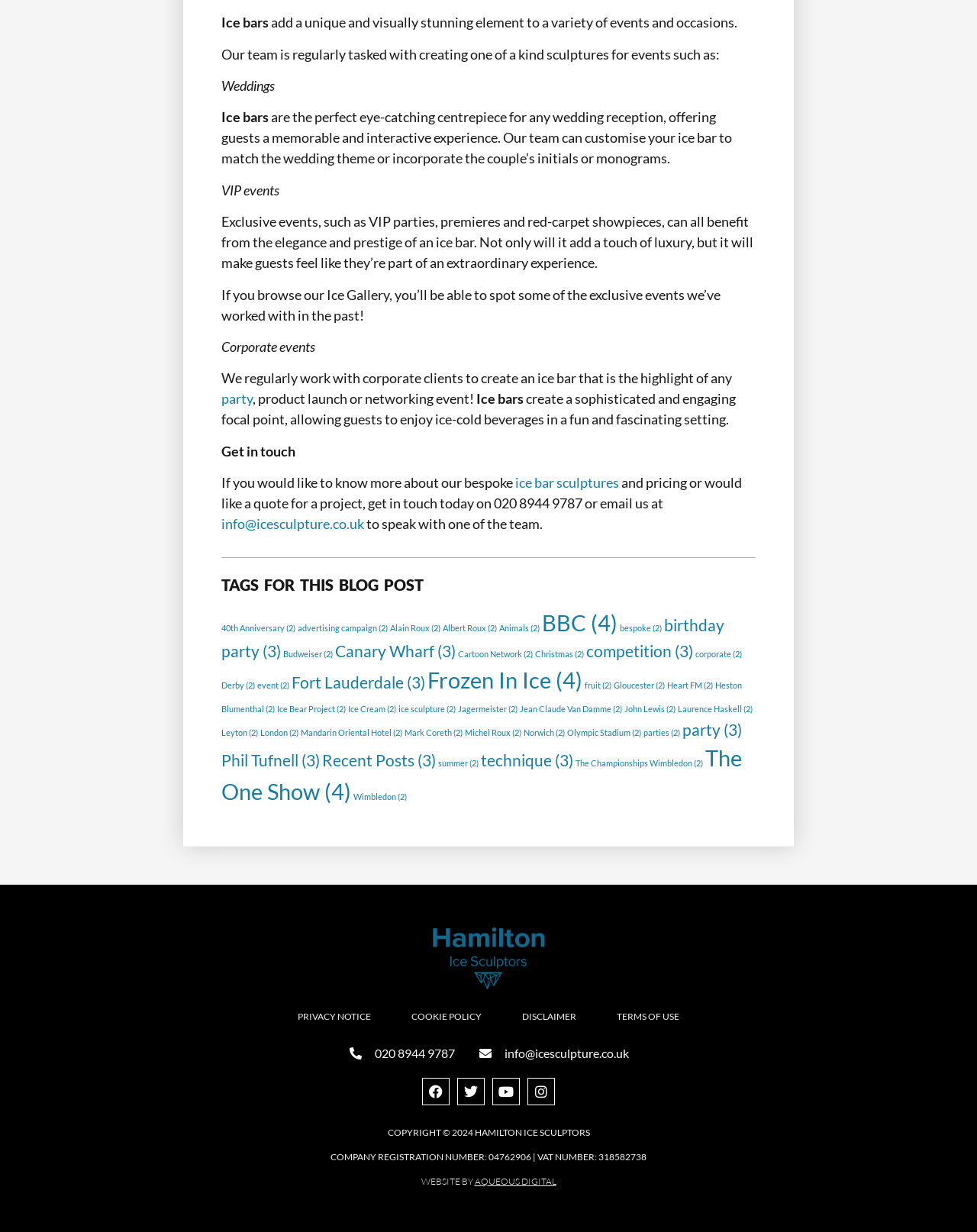Please identify the bounding box coordinates of the element's region that should be clicked to execute the following instruction: "learn more about 'bespoke ice bar sculptures'". The bounding box coordinates must be four float numbers between 0 and 1, i.e., [left, top, right, bottom].

[0.527, 0.385, 0.634, 0.398]